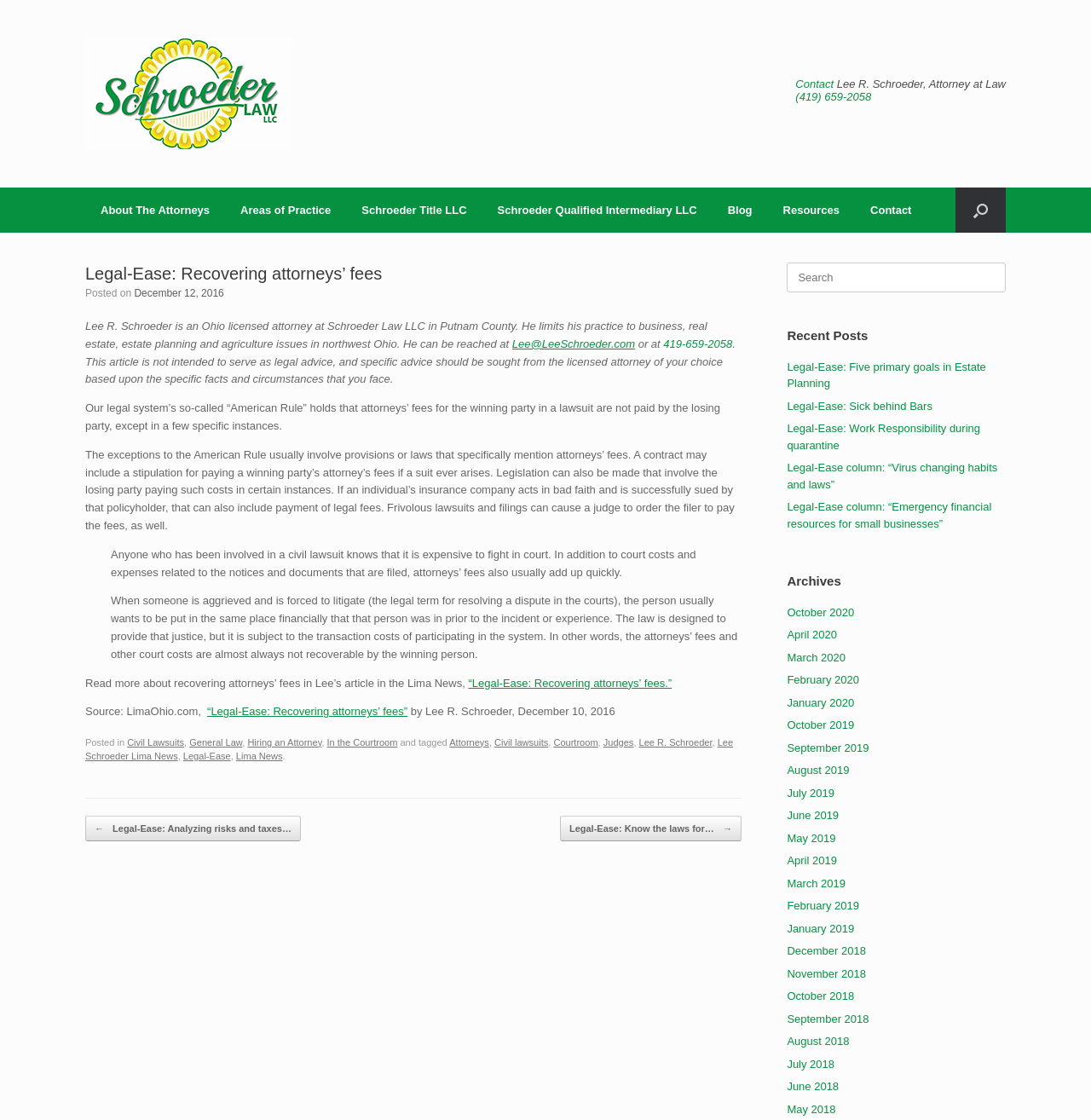Please specify the bounding box coordinates of the area that should be clicked to accomplish the following instruction: "Search for something". The coordinates should consist of four float numbers between 0 and 1, i.e., [left, top, right, bottom].

[0.876, 0.167, 0.922, 0.208]